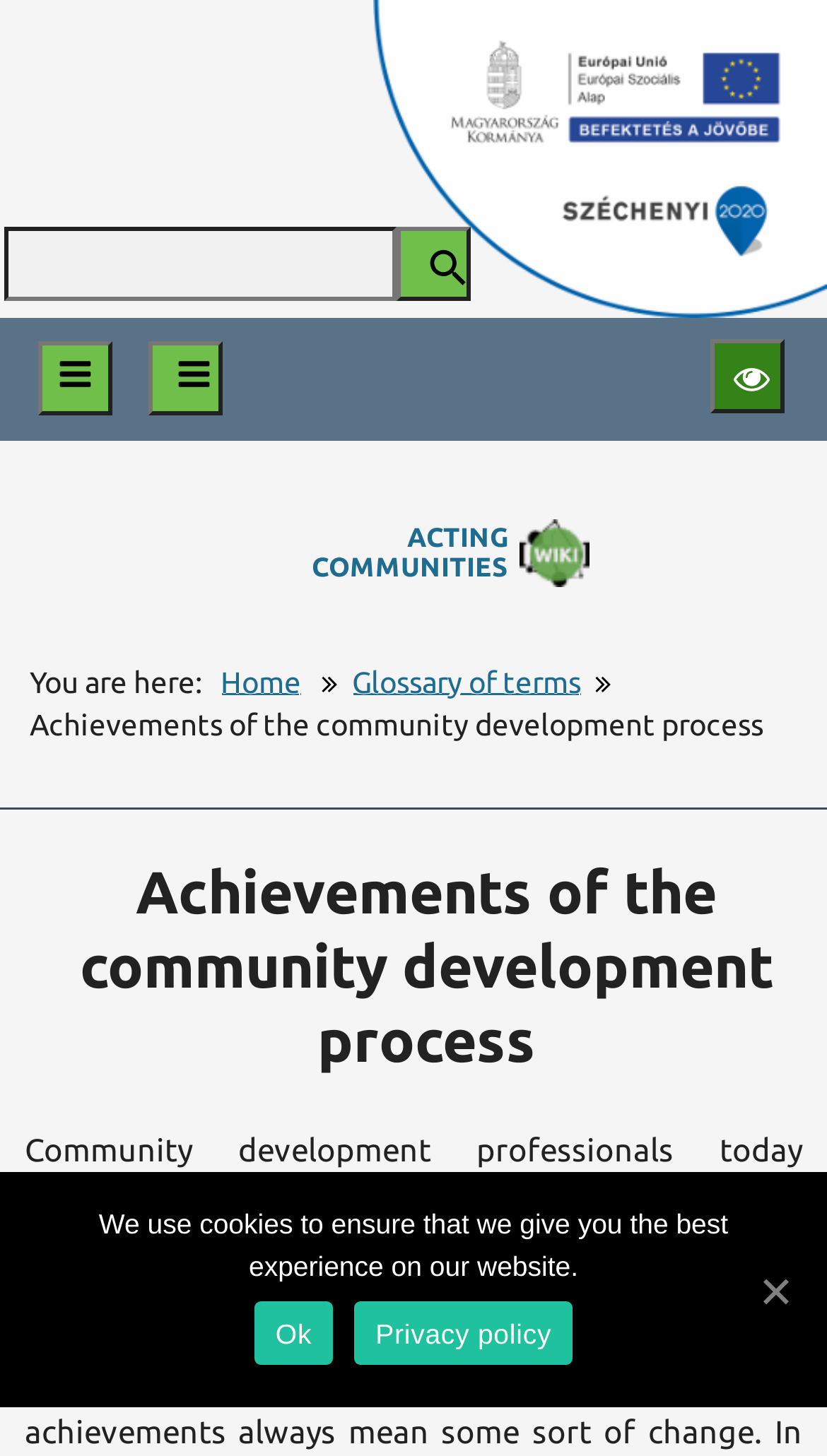Locate the bounding box coordinates of the area where you should click to accomplish the instruction: "Go to glossary of terms".

[0.426, 0.457, 0.702, 0.483]